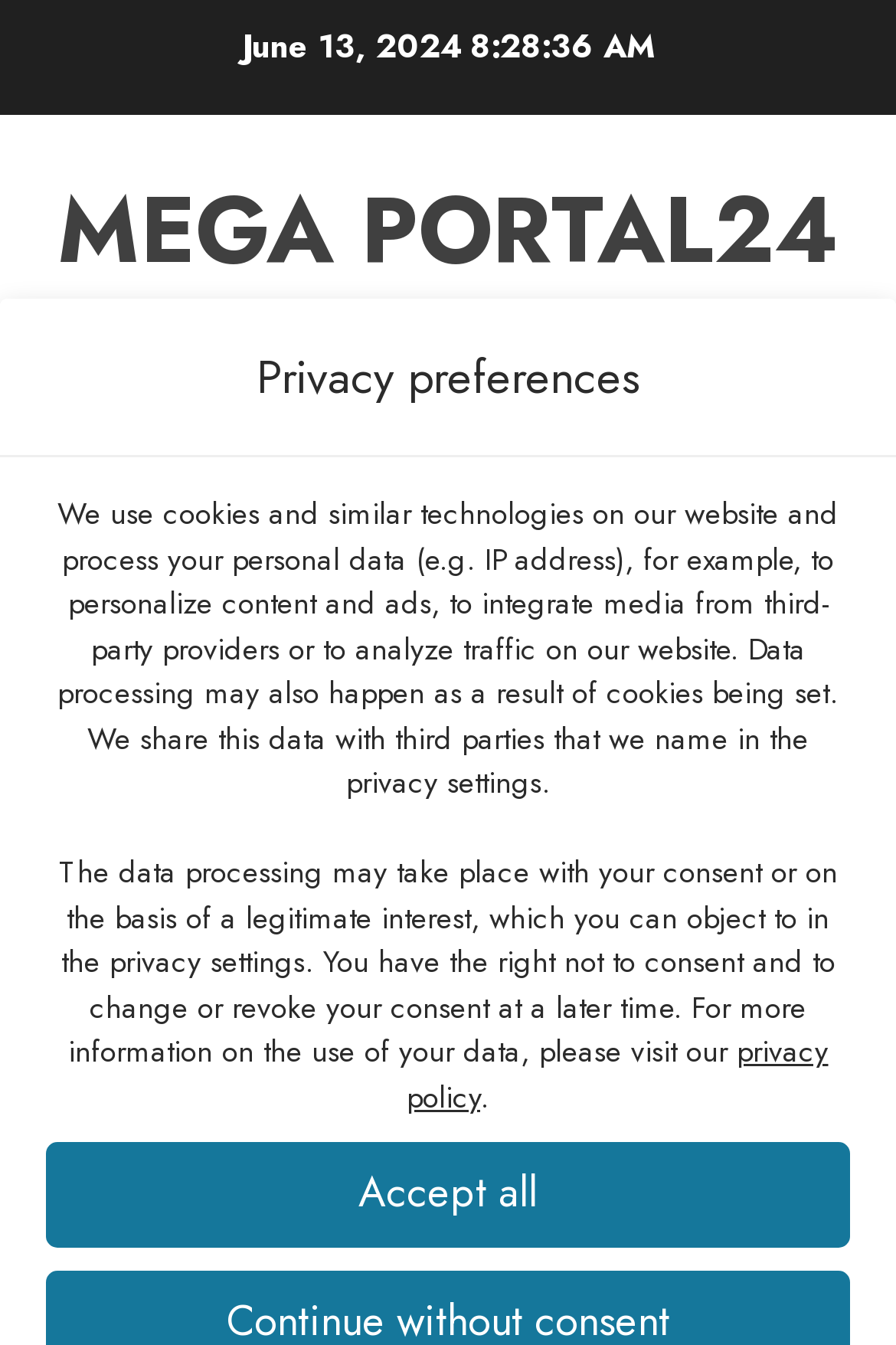Indicate the bounding box coordinates of the element that needs to be clicked to satisfy the following instruction: "Open the Primary Menu". The coordinates should be four float numbers between 0 and 1, i.e., [left, top, right, bottom].

[0.026, 0.29, 0.085, 0.321]